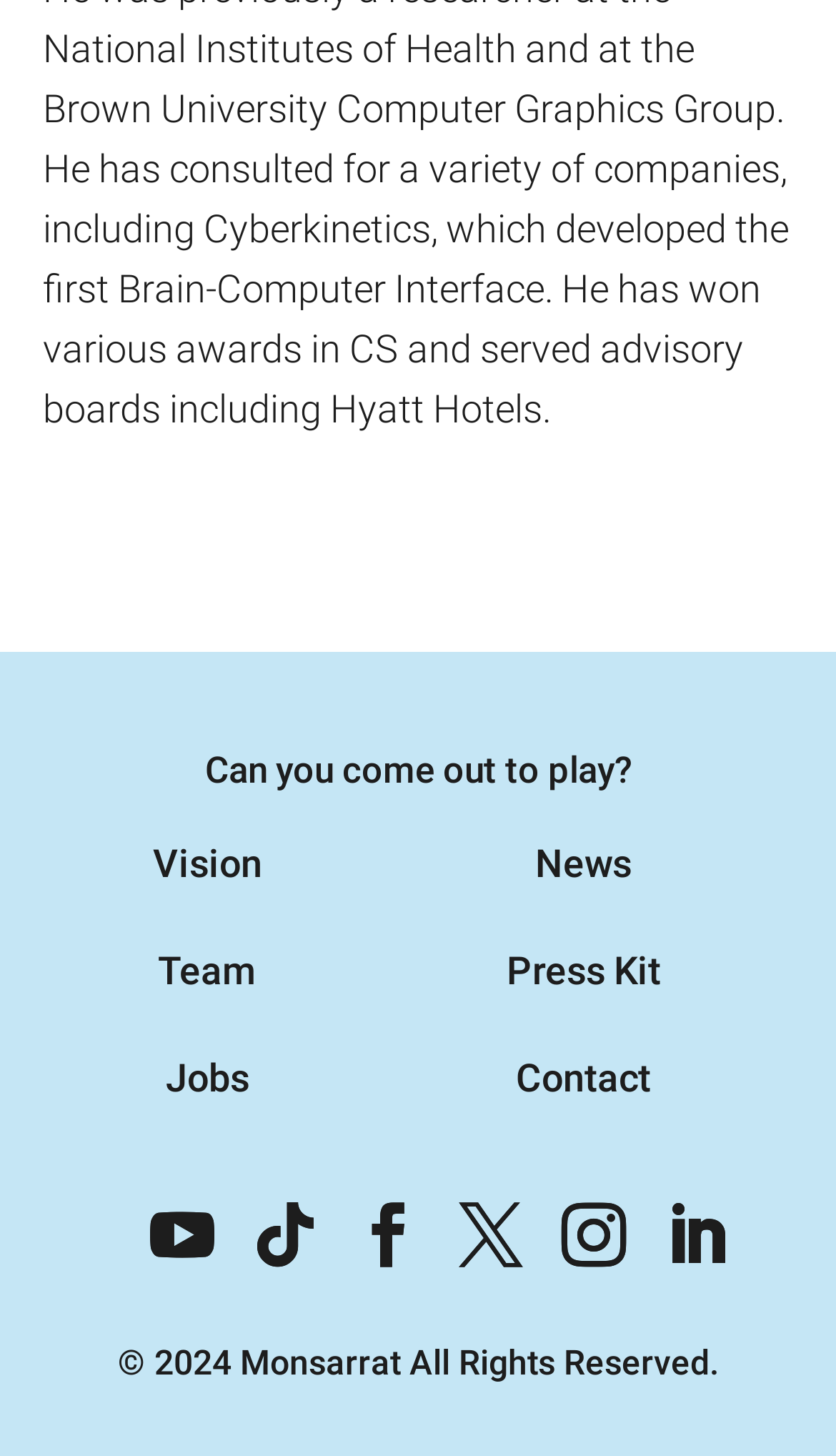Locate the bounding box coordinates of the element to click to perform the following action: 'Contact us'. The coordinates should be given as four float values between 0 and 1, in the form of [left, top, right, bottom].

[0.617, 0.725, 0.779, 0.756]